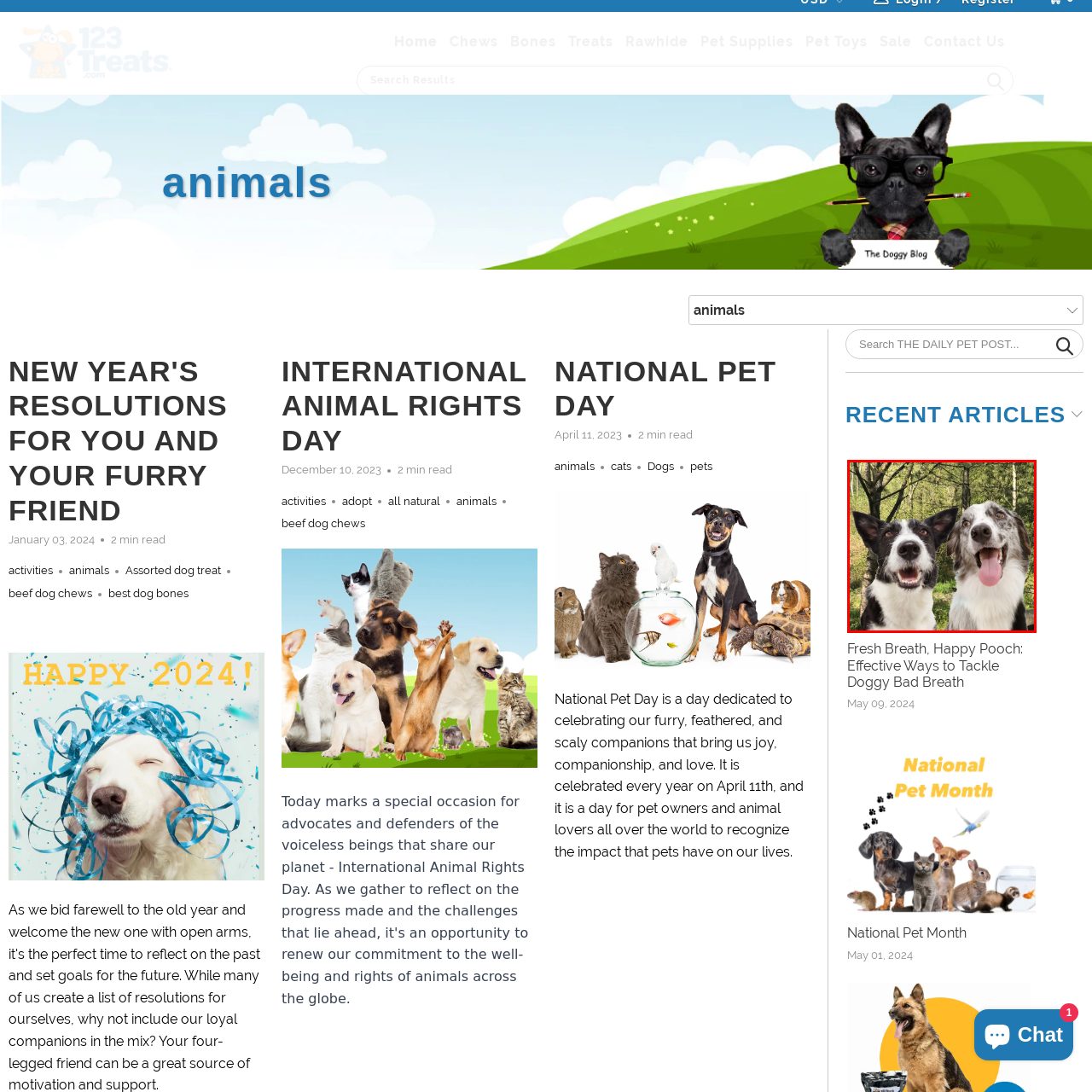What is the dogs' environment?  
Concentrate on the image marked with the red box and respond with a detailed answer that is fully based on the content of the image.

The lush green backdrop in the image suggests that the dogs are in an outdoor environment, possibly a park or forest, which enhances the sense of joy and companionship that pets bring into our lives.